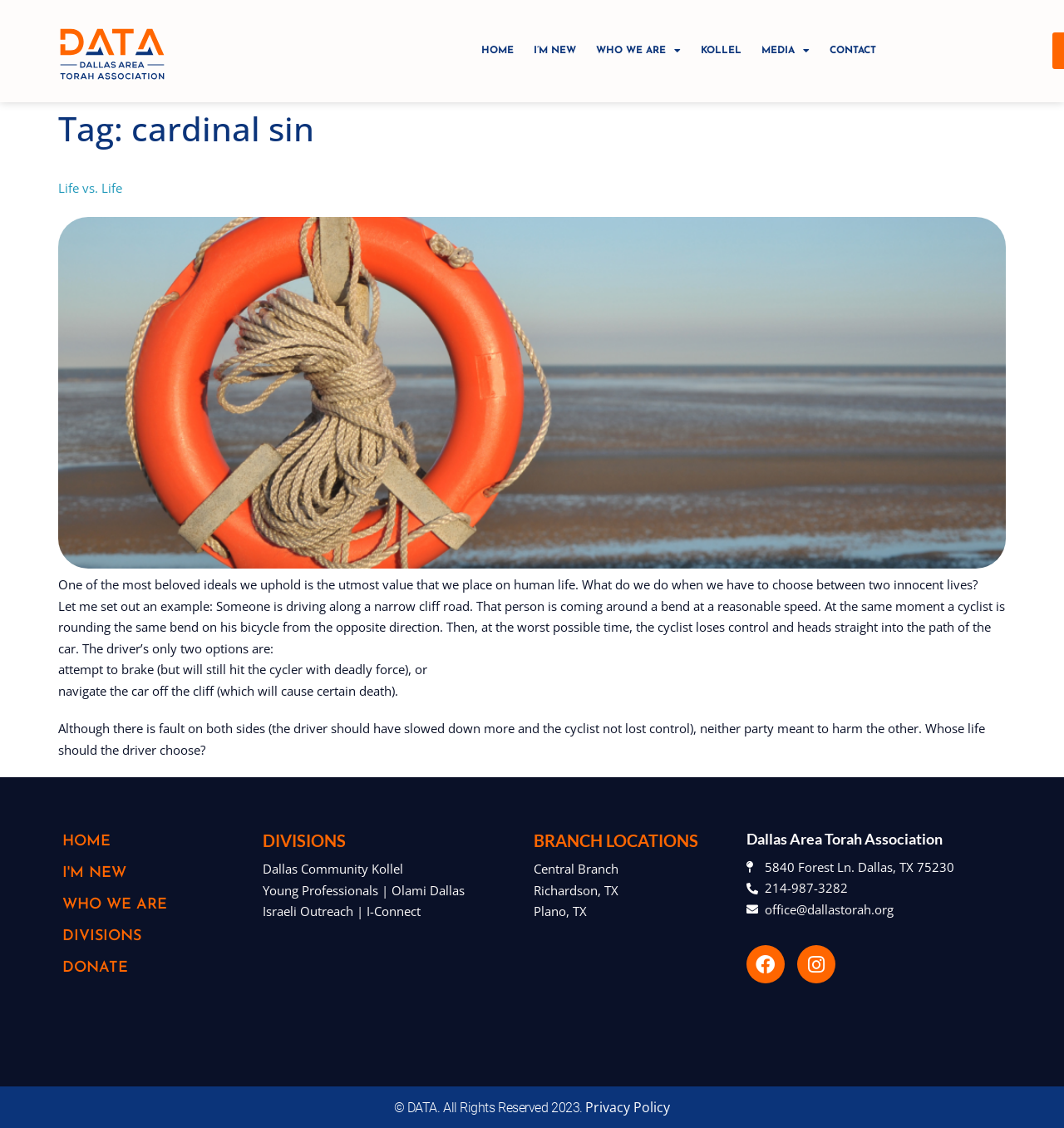What is the name of the organization?
Deliver a detailed and extensive answer to the question.

I determined the answer by looking at the header section of the webpage, where I found the heading 'Tag: cardinal sin' and the organization's name 'Dallas Area Torah Association' mentioned in the footer section.